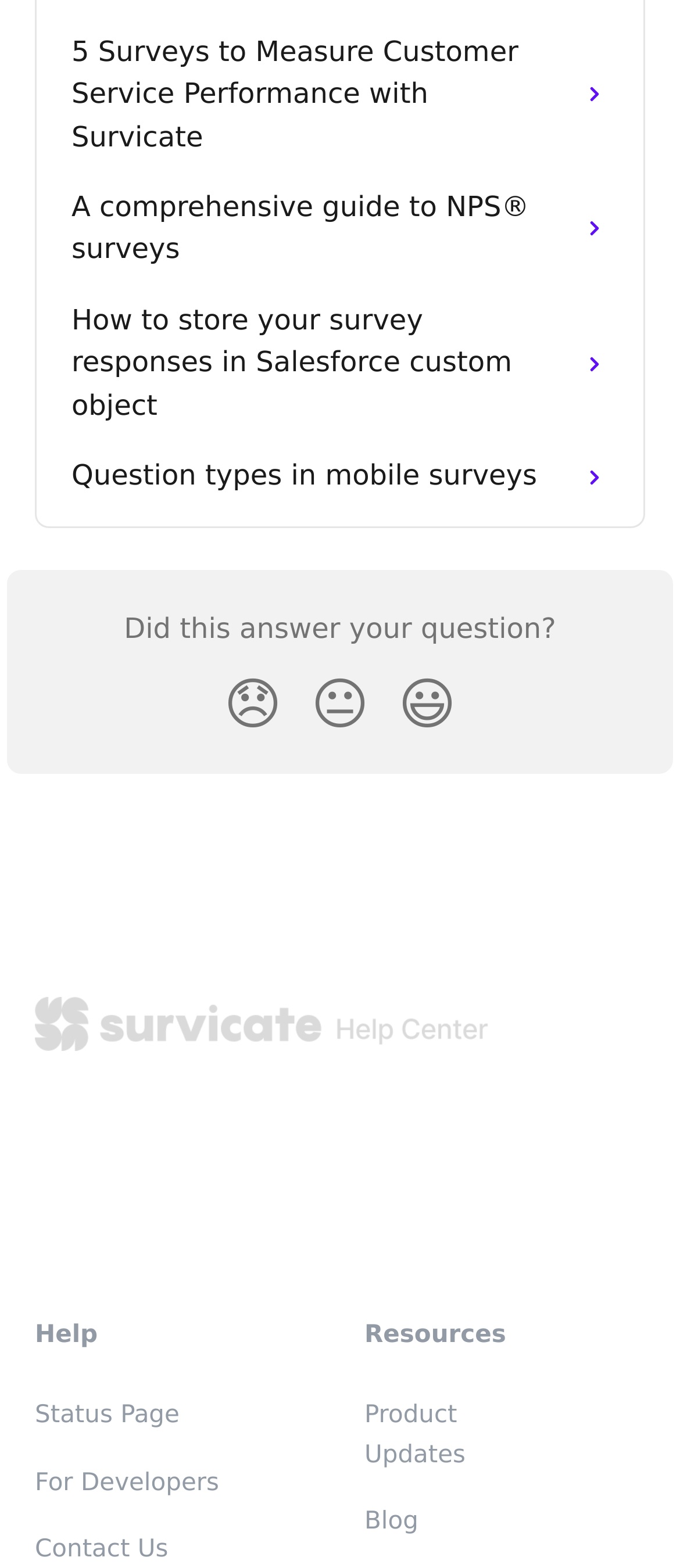Identify and provide the bounding box coordinates of the UI element described: "Question types in mobile surveys". The coordinates should be formatted as [left, top, right, bottom], with each number being a float between 0 and 1.

[0.074, 0.282, 0.926, 0.327]